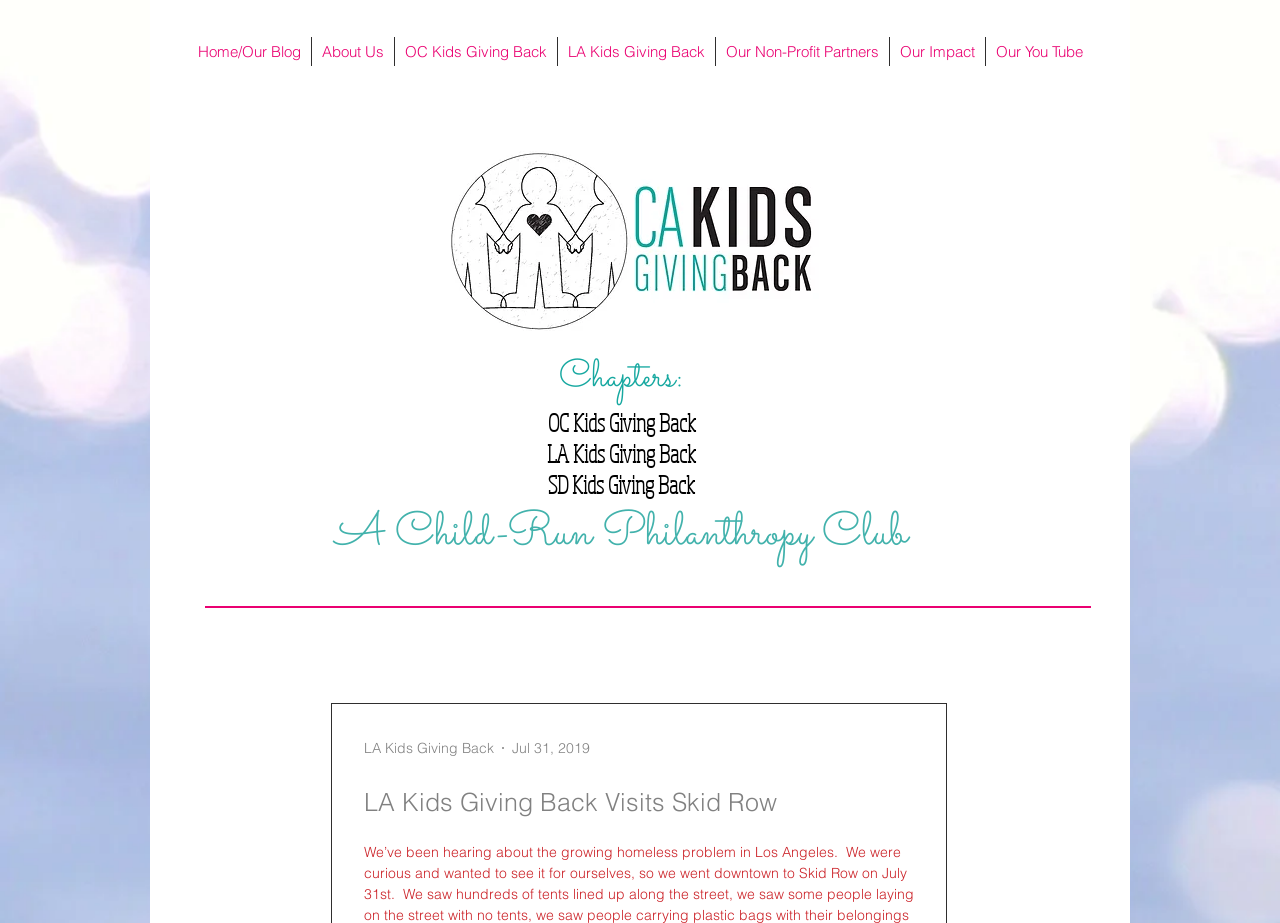What is the name of the philanthropy club?
Please provide a single word or phrase answer based on the image.

A Child-Run Philanthropy Club